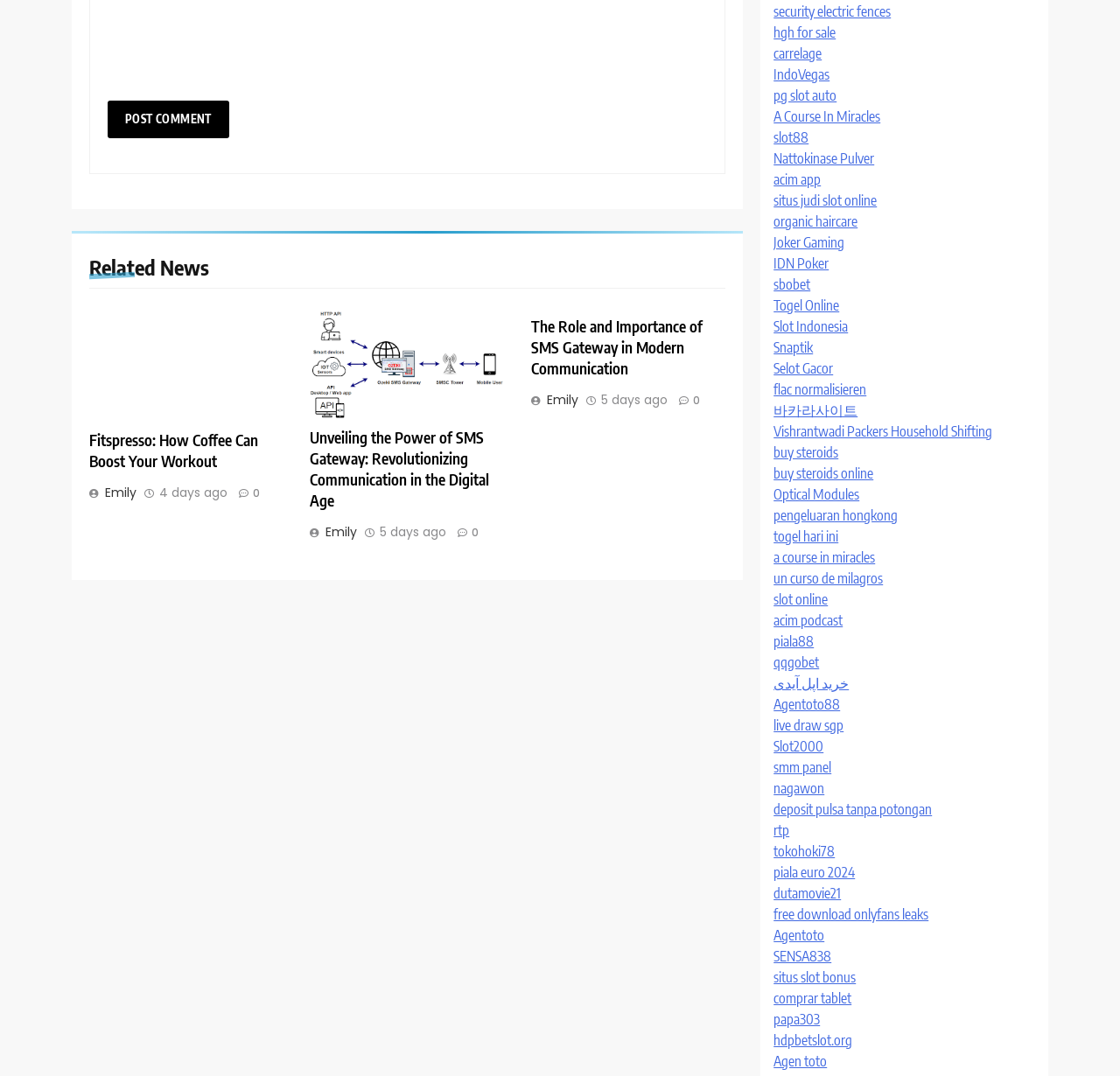Give the bounding box coordinates for this UI element: "Back to top". The coordinates should be four float numbers between 0 and 1, arranged as [left, top, right, bottom].

None